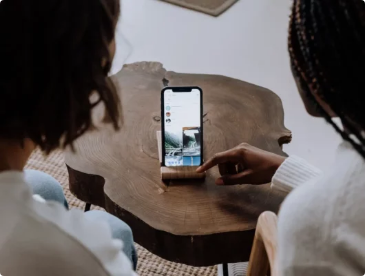What is the purpose of technology in this scene?
Please provide a comprehensive answer based on the visual information in the image.

The caption emphasizes how technology bridges distances and facilitates meaningful connections, implying that the individuals are using the smartphone to connect with others, possibly remotely, and fostering a sense of togetherness despite physical distance.